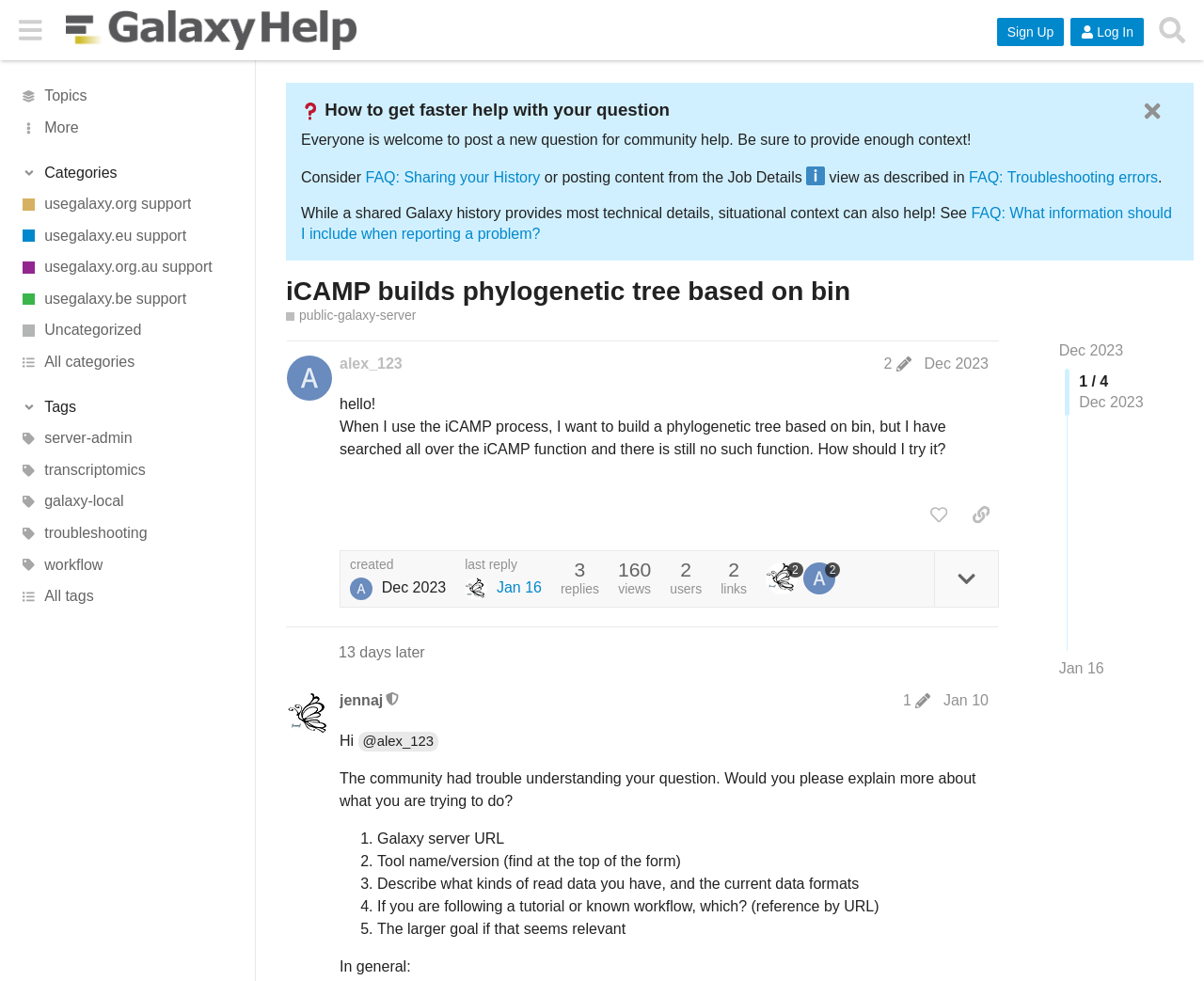Articulate a complete and detailed caption of the webpage elements.

This webpage is a help forum page from the Galaxy Community Help website. At the top, there is a header section with a button to toggle the sidebar, a link to the Galaxy Community Help website, and buttons to sign up and log in. On the right side of the header, there is a search button and a button to access more options.

Below the header, there are several links to different topics, including "Topics", "Categories", and "Tags". These links are accompanied by small images. There are also links to different support websites, such as usegalaxy.org and usegalaxy.eu.

The main content of the page is a question and answer section. The question is titled "iCAMP builds phylogenetic tree based on bin" and is asked by a user named alex_123. The question is about how to build a phylogenetic tree based on bin using the iCAMP process. The user has searched the iCAMP function but couldn't find the relevant function.

Below the question, there are several buttons to interact with the post, including a "like this post" button, a "copy a link to this post to clipboard" button, and a button to reply to the post. There is also information about when the post was created and when the last reply was made.

On the right side of the page, there is a sidebar with links to different categories and tags, as well as a section to view all categories and tags.